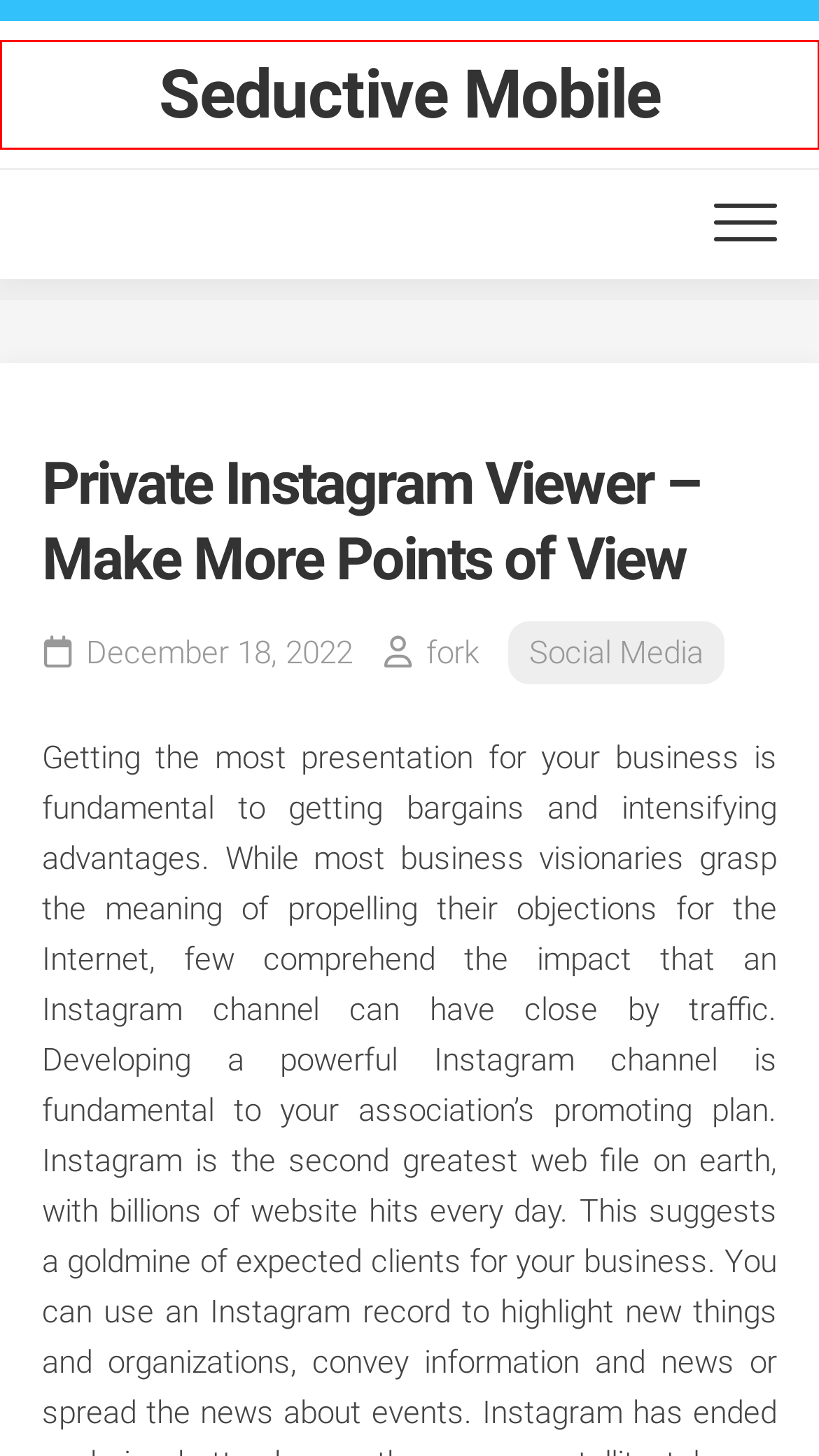You have a screenshot of a webpage with a red bounding box around an element. Identify the webpage description that best fits the new page that appears after clicking the selected element in the red bounding box. Here are the candidates:
A. Uncategorized Archives - Seductive Mobile
B. Beauty Archives - Seductive Mobile
C. Entertainment Archives - Seductive Mobile
D. Social Media Archives - Seductive Mobile
E. Web Design Archives - Seductive Mobile
F. Everything you want to be aware of Truck Air Mattresses - Seductive Mobile
G. Seductive Mobile -
H. fork, Author at Seductive Mobile

G